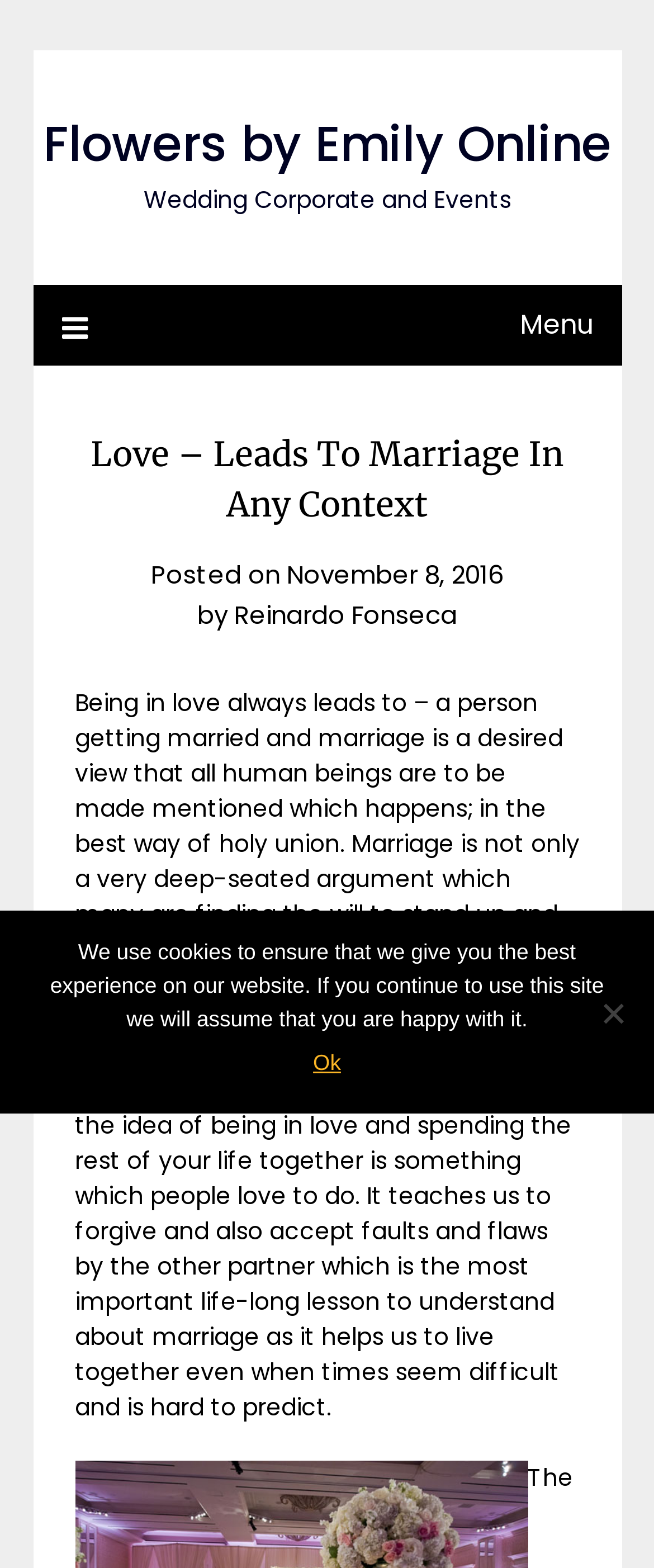Using the information shown in the image, answer the question with as much detail as possible: What is the topic of the article?

The article discusses the relationship between love and marriage, and how being in love leads to marriage. It also talks about the importance of forgiveness and acceptance in a marriage.